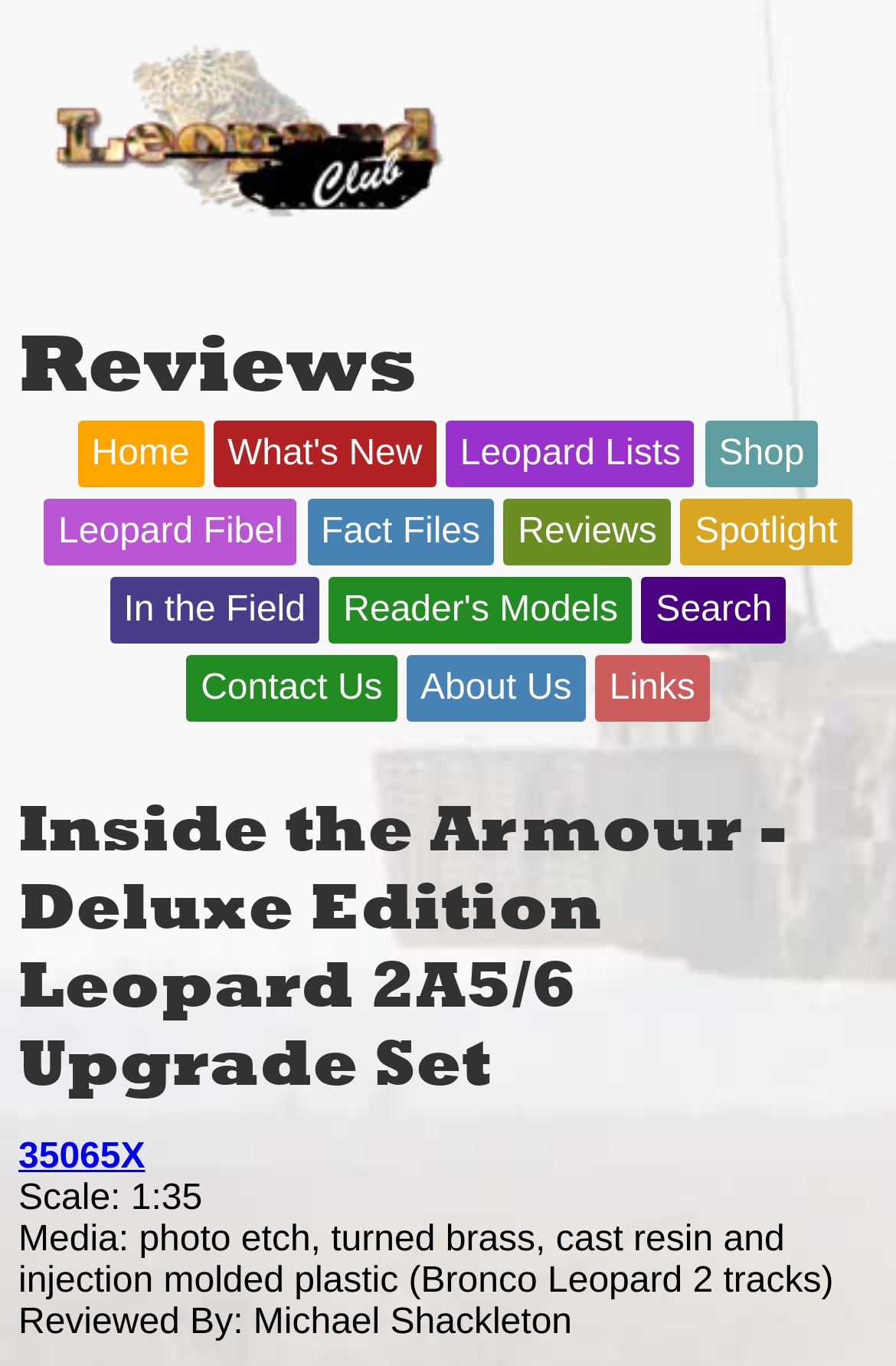Kindly determine the bounding box coordinates of the area that needs to be clicked to fulfill this instruction: "check what's new".

[0.238, 0.308, 0.487, 0.357]